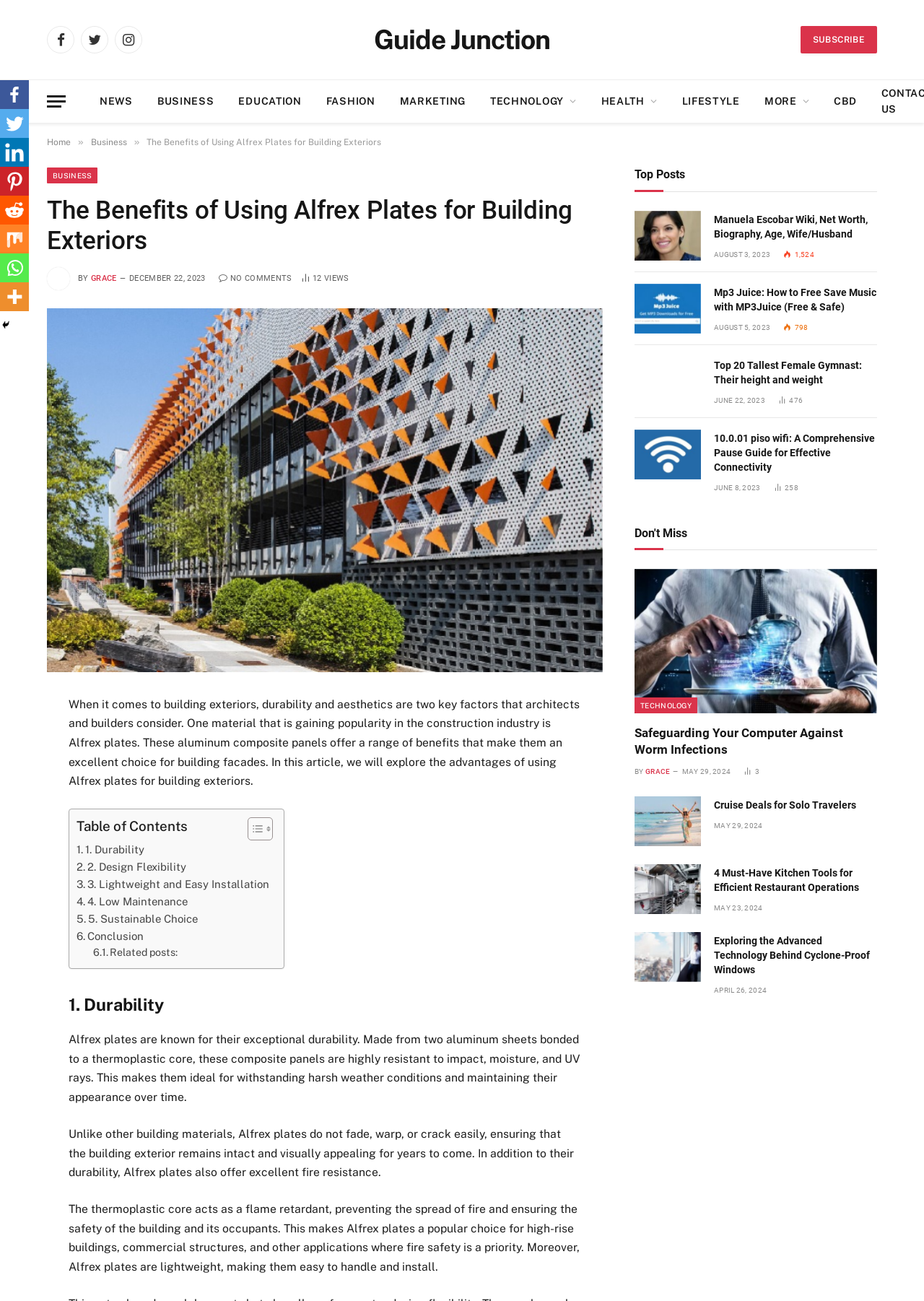Identify the bounding box coordinates of the clickable section necessary to follow the following instruction: "Click the 'Linkedin' link". The coordinates should be presented as four float numbers from 0 to 1, i.e., [left, top, right, bottom].

None